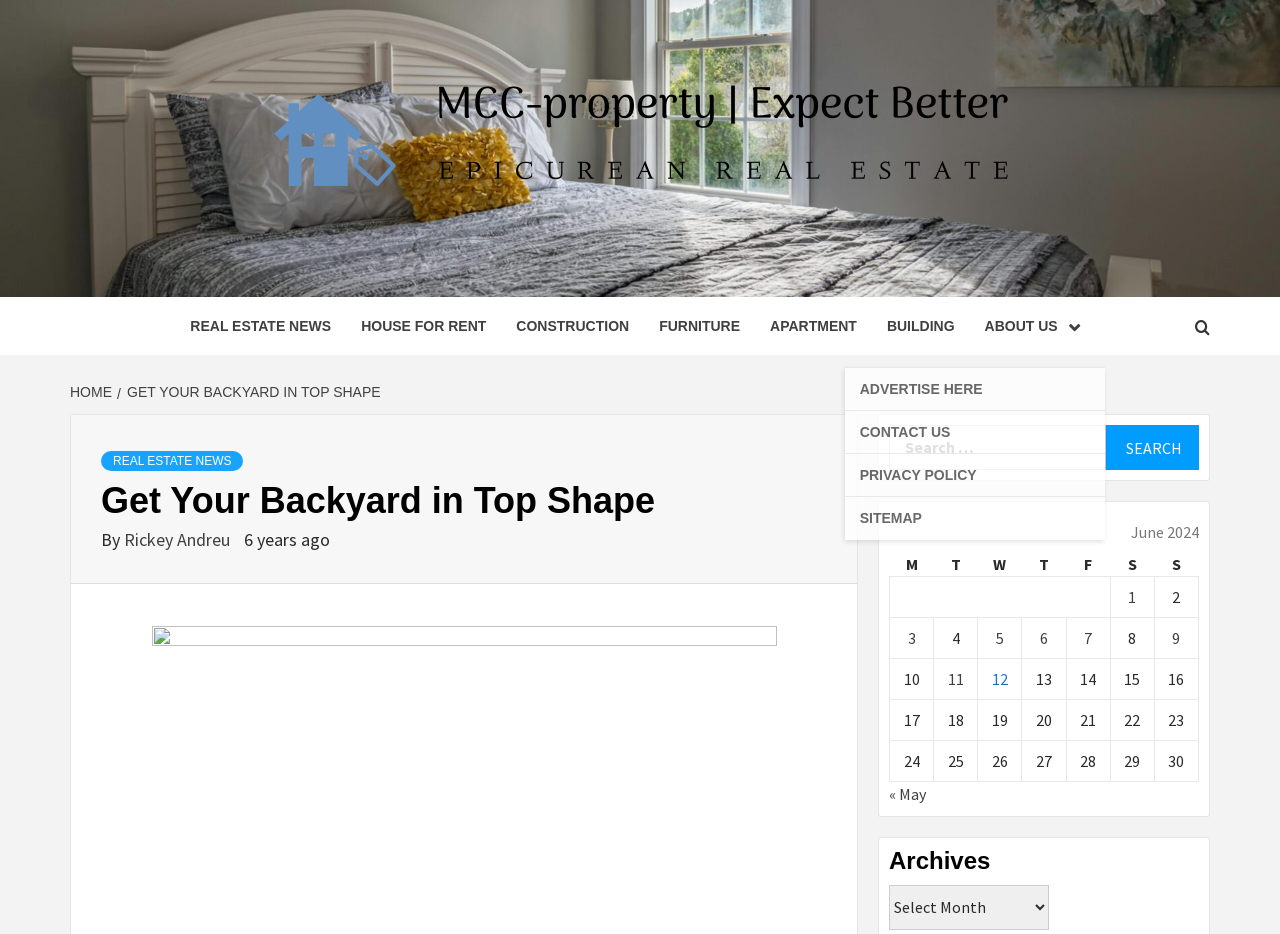Please provide the bounding box coordinates for the element that needs to be clicked to perform the following instruction: "Read the article 'Get Your Backyard in Top Shape'". The coordinates should be given as four float numbers between 0 and 1, i.e., [left, top, right, bottom].

[0.079, 0.515, 0.646, 0.558]